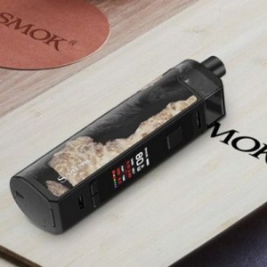Give a thorough explanation of the image.

The image features the SMOK RPM80 Pro Kit, a sleek and modern vaping device designed for an optimal user experience. The device displays a clear screen showcasing various performance metrics, including wattage and puff count. It's crafted with a stylish black casing that appeals to both beginners and seasoned vapers. In the background, a wooden surface and a branded SMOK logo further emphasize the device’s premium feel. The RPM80 Pro is known for its versatility, supporting both direct lung and mouth-to-lung vaping styles. The kit likely comes equipped with replaceable pods and offers rich flavor delivery, making it a popular choice among vaping enthusiasts.